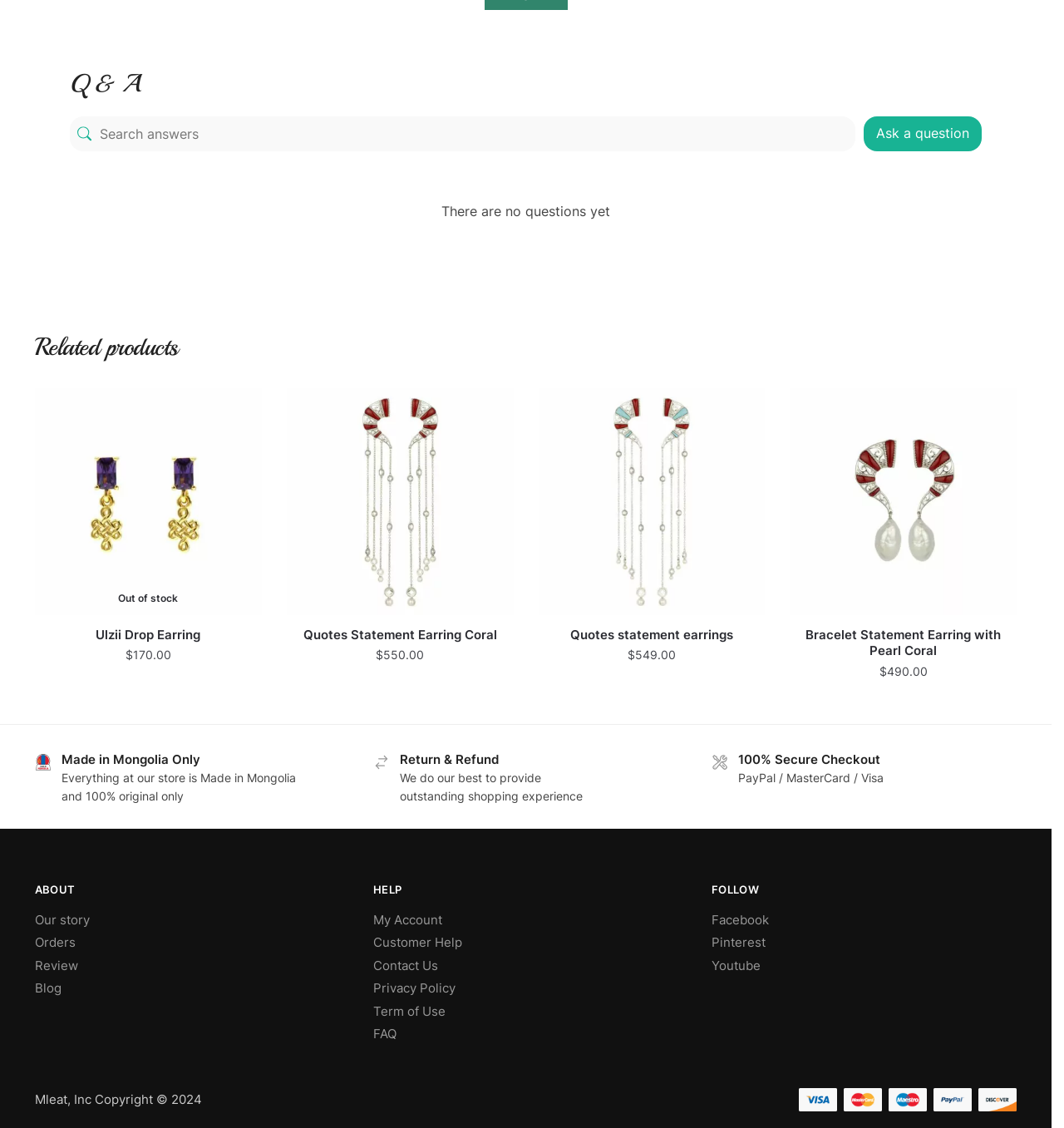Please specify the bounding box coordinates of the clickable region necessary for completing the following instruction: "Search answers". The coordinates must consist of four float numbers between 0 and 1, i.e., [left, top, right, bottom].

[0.065, 0.094, 0.804, 0.125]